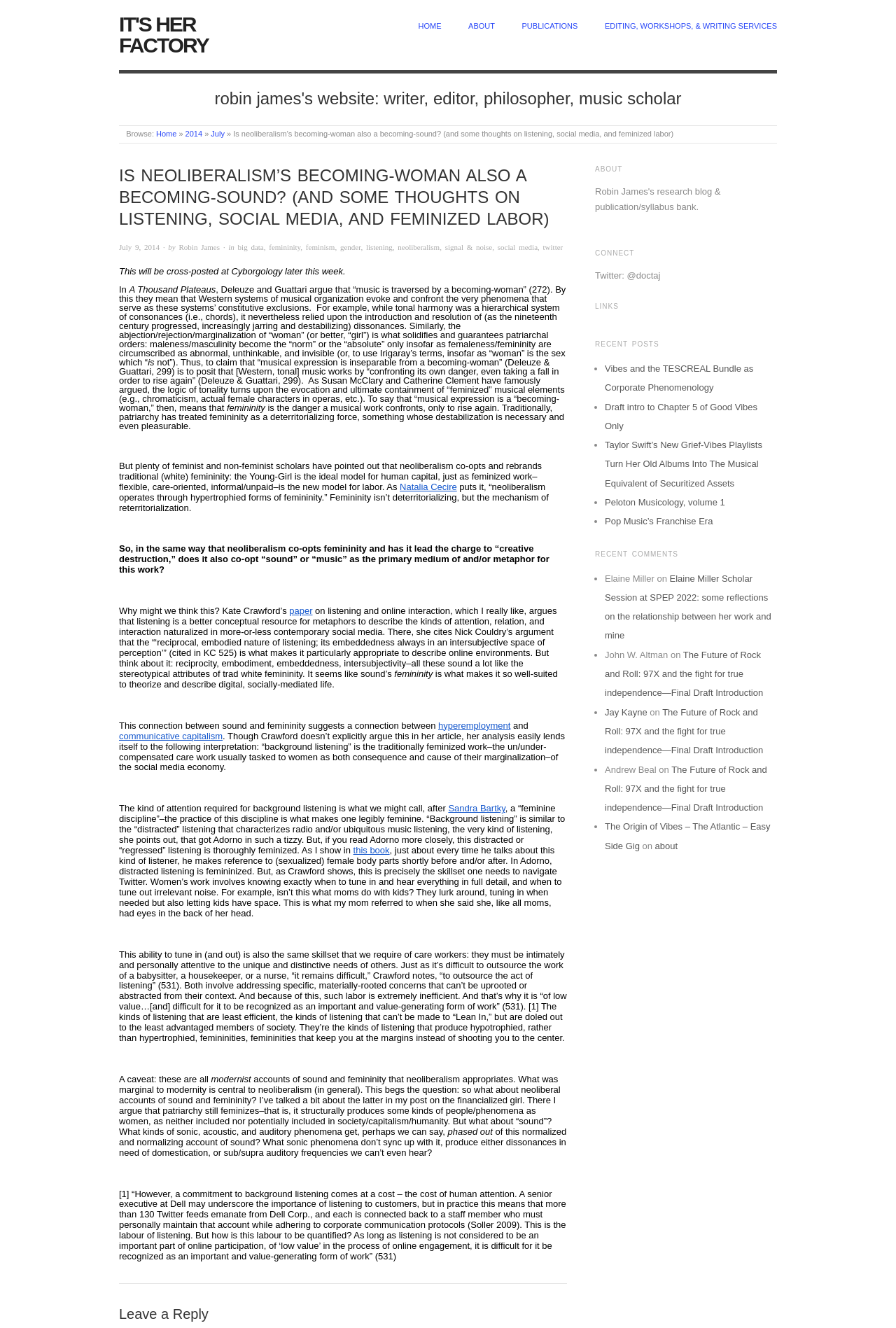Based on the element description, predict the bounding box coordinates (top-left x, top-left y, bottom-right x, bottom-right y) for the UI element in the screenshot: Editing, Workshops, & Writing Services

[0.675, 0.016, 0.867, 0.024]